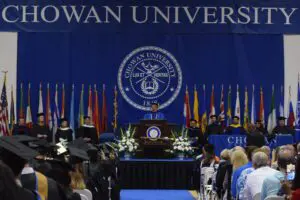What is the speaker on stage surrounded by?
Please provide a detailed and comprehensive answer to the question.

On stage, a speaker, surrounded by faculty members and dignitaries, addresses the audience, embodying the spirit of achievement and inspiration.